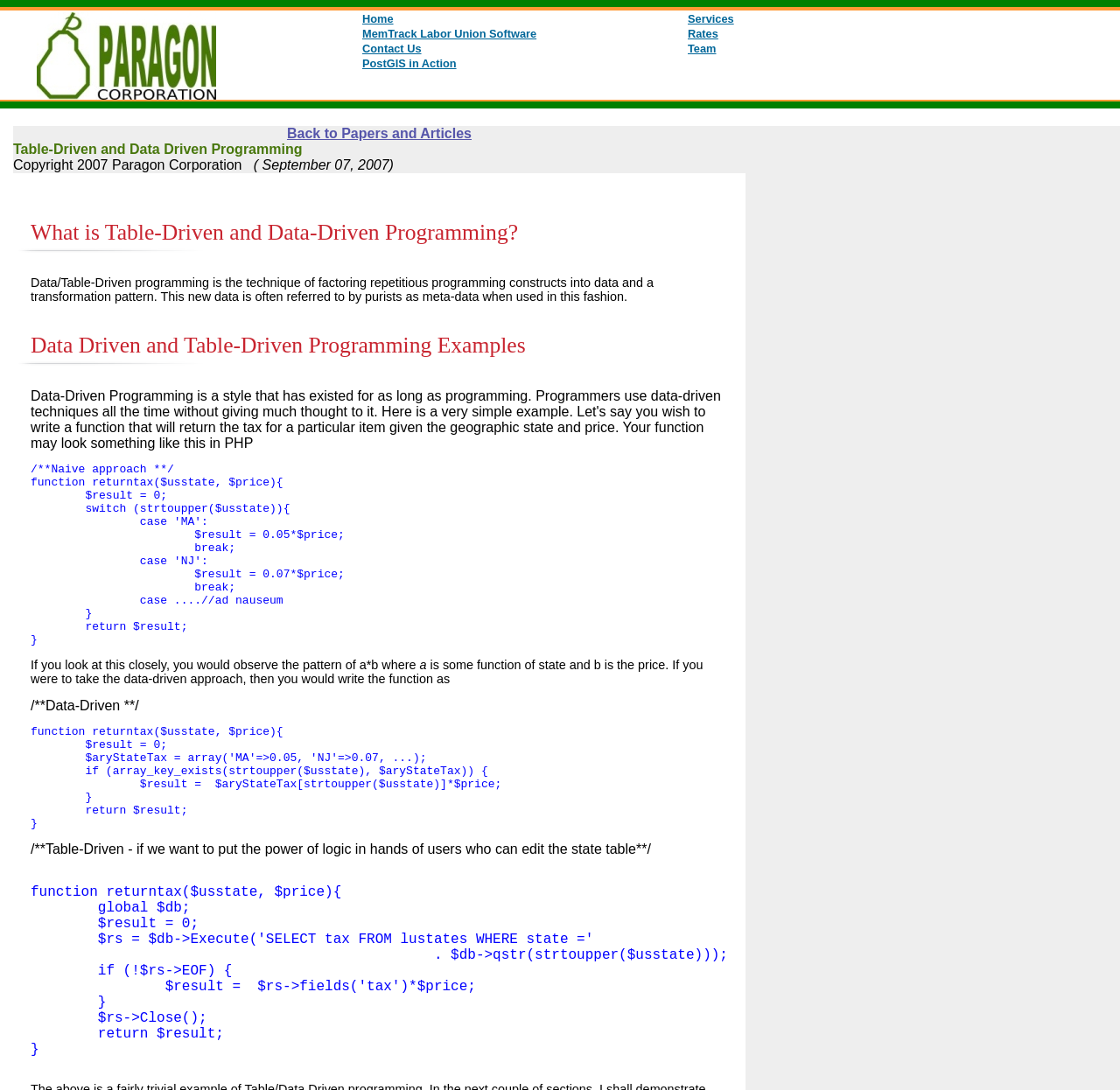How many links are in the top navigation bar?
Provide a concise answer using a single word or phrase based on the image.

6